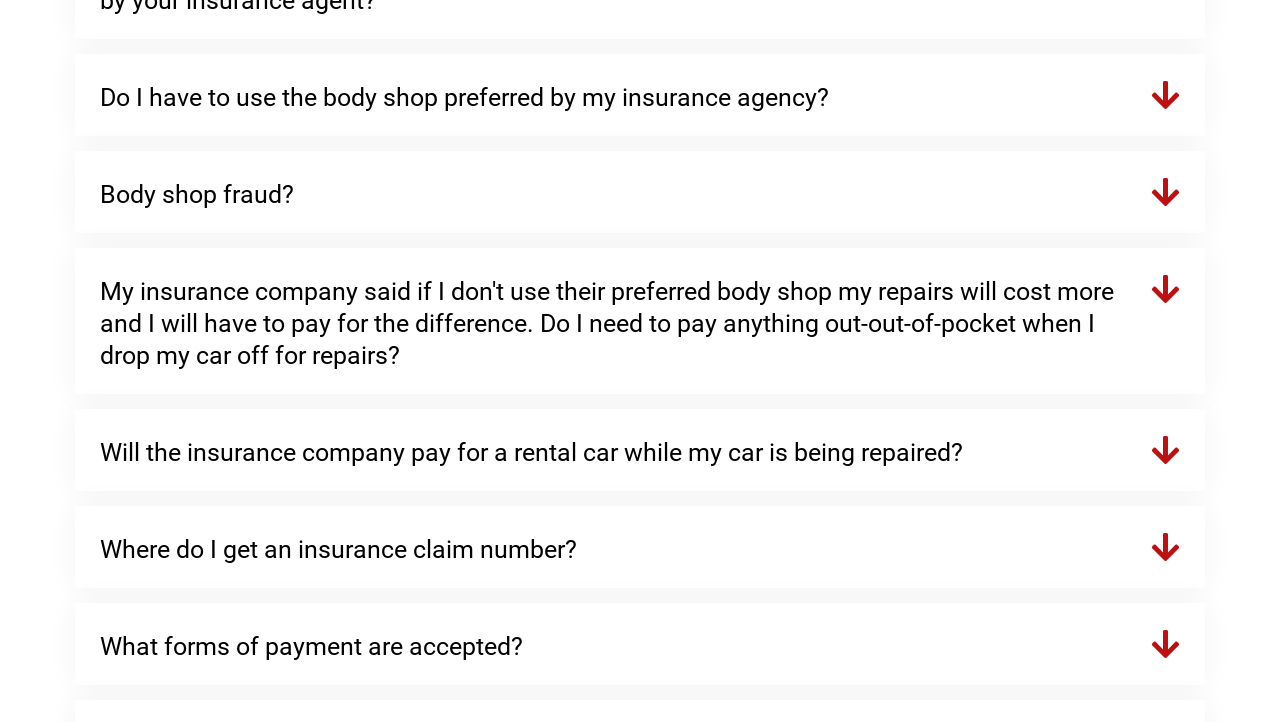What is the first question about insurance?
Based on the screenshot, provide your answer in one word or phrase.

Body shop